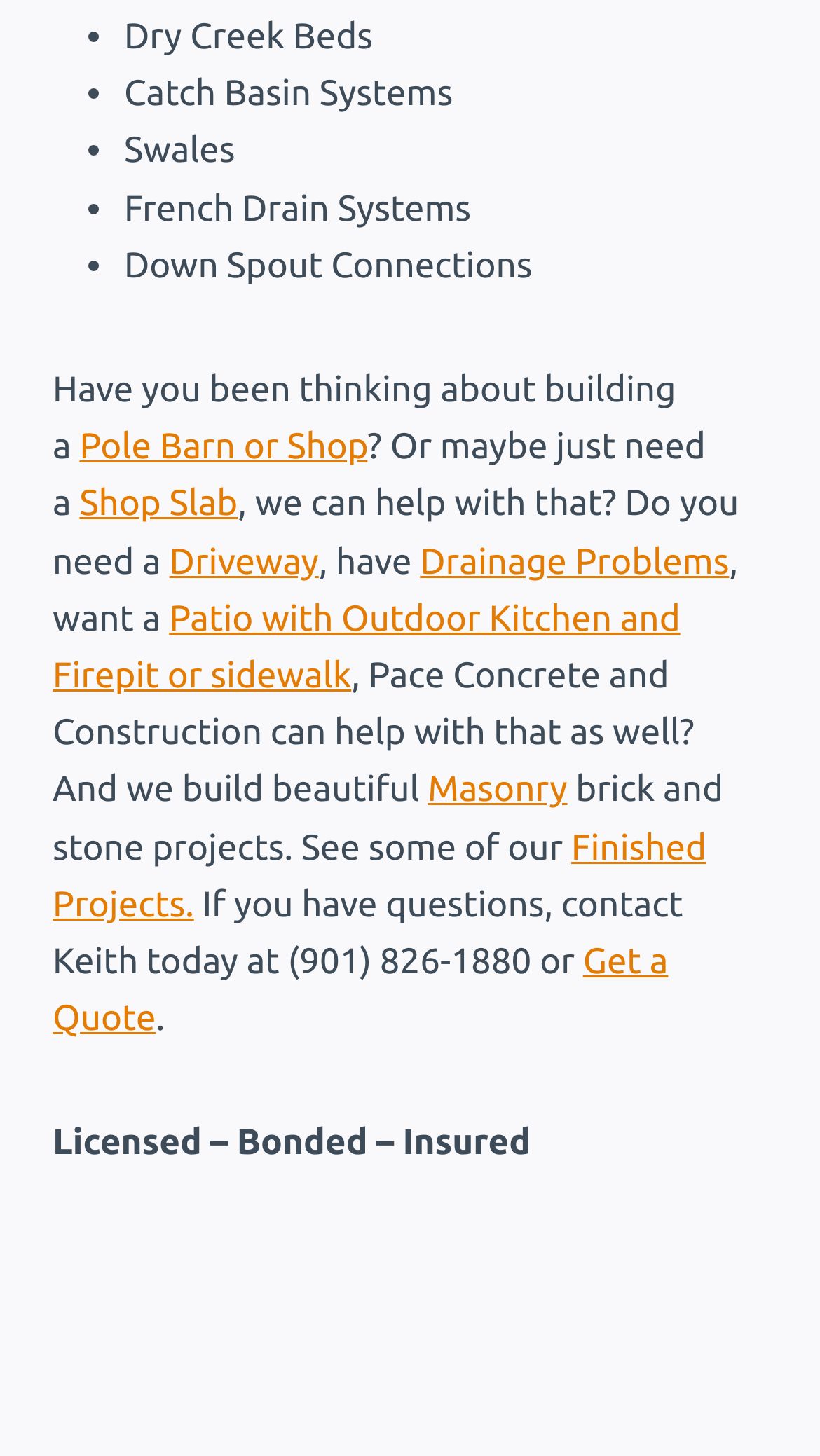What type of outdoor features can Pace Concrete and Construction build?
Answer the question with just one word or phrase using the image.

Outdoor Kitchen and Firepit